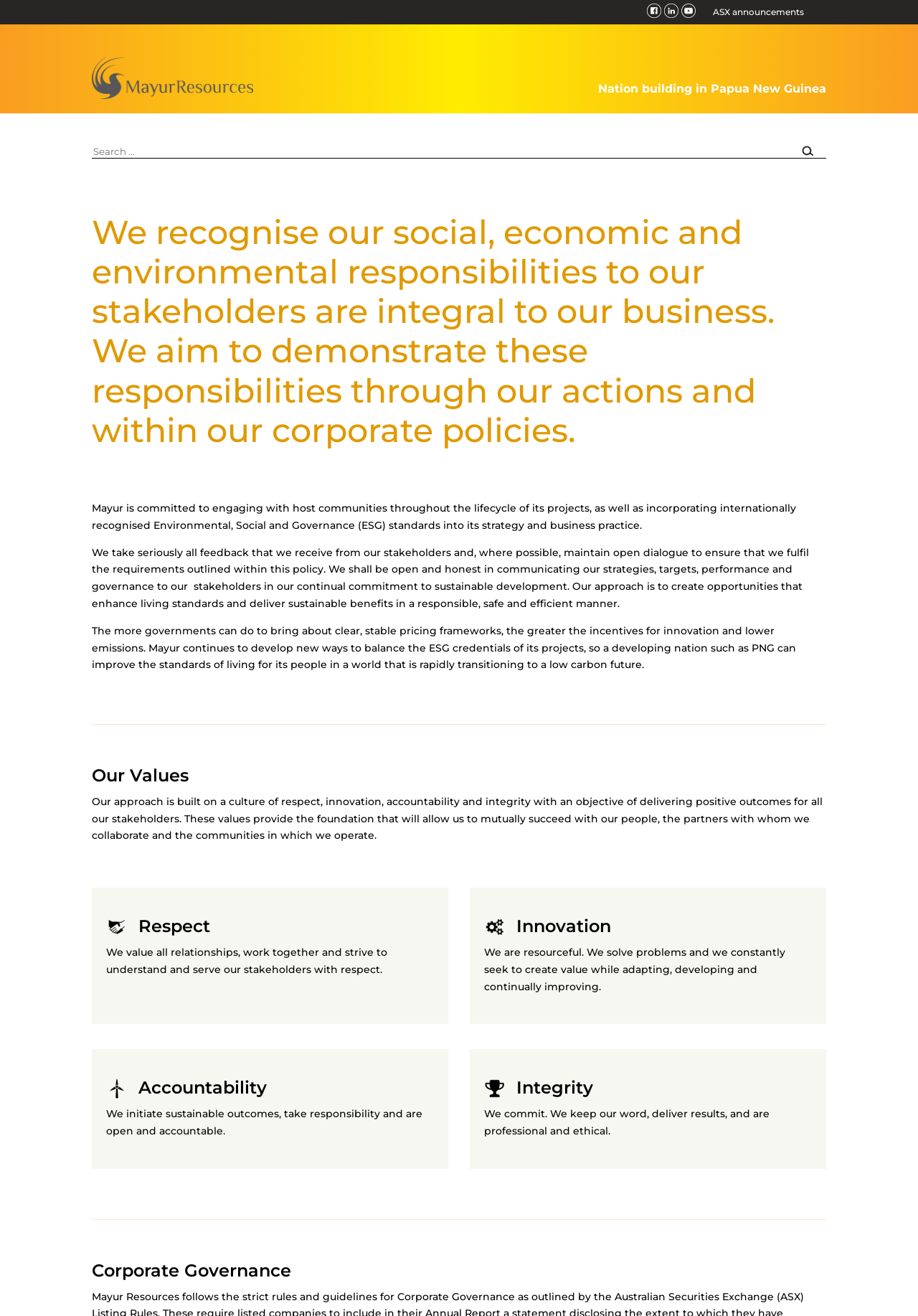What is the goal of Mayur Resources' approach?
From the screenshot, provide a brief answer in one word or phrase.

Sustainable development